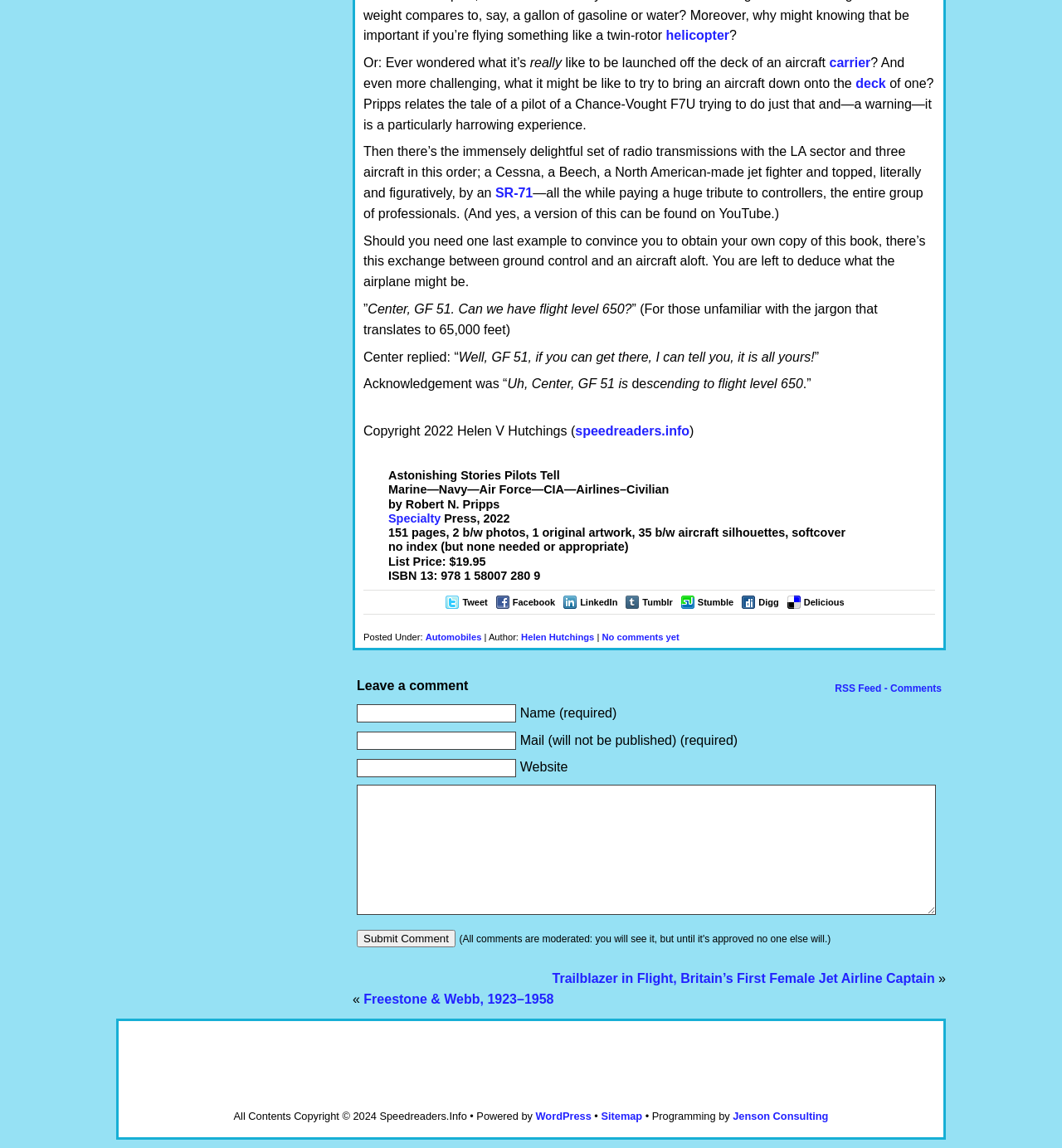Please identify the bounding box coordinates of the element's region that should be clicked to execute the following instruction: "Click the Submit Comment button". The bounding box coordinates must be four float numbers between 0 and 1, i.e., [left, top, right, bottom].

[0.336, 0.81, 0.429, 0.825]